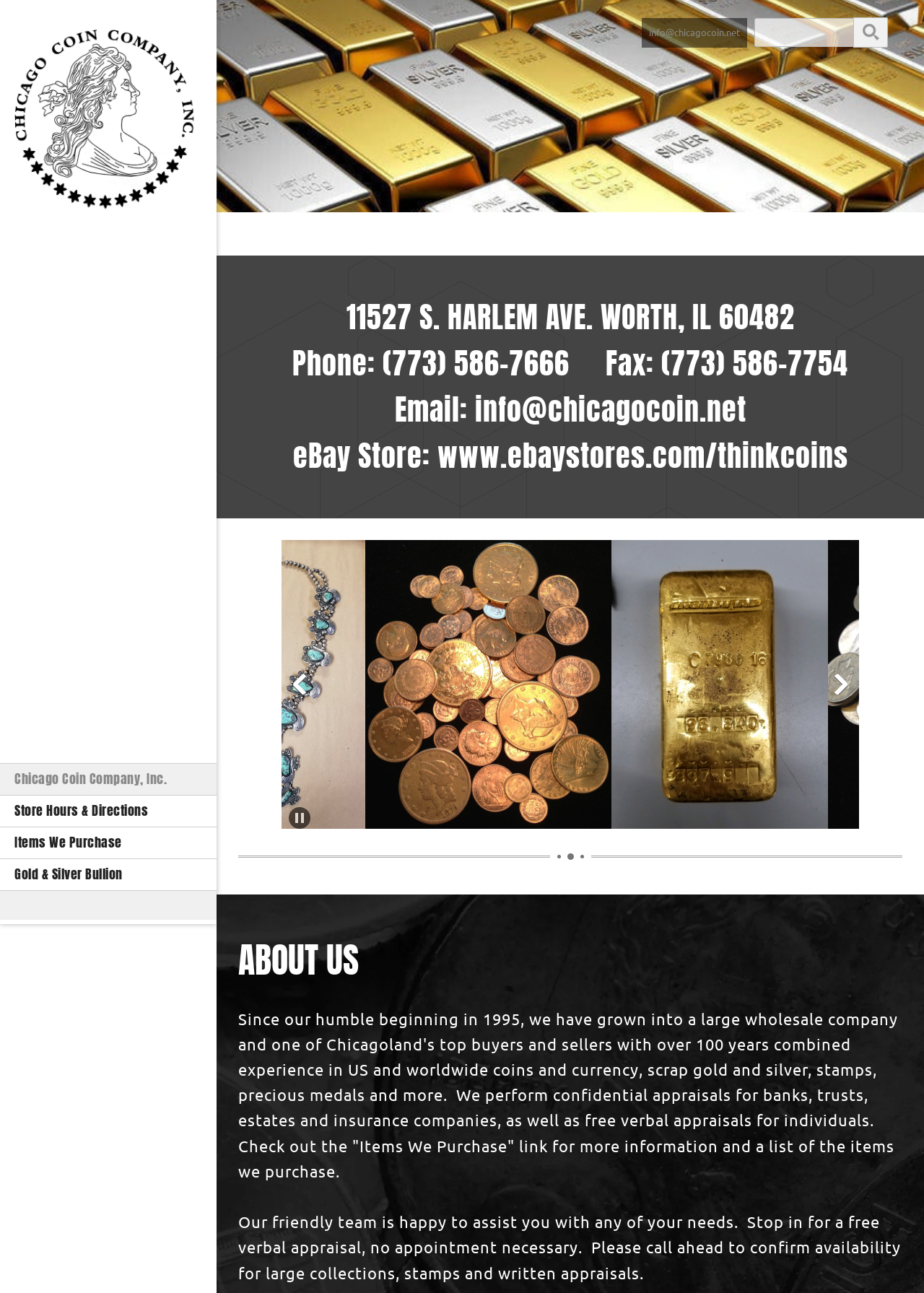Please locate the bounding box coordinates of the element that needs to be clicked to achieve the following instruction: "Visit the 'Items We Purchase' page". The coordinates should be four float numbers between 0 and 1, i.e., [left, top, right, bottom].

[0.0, 0.639, 0.234, 0.664]